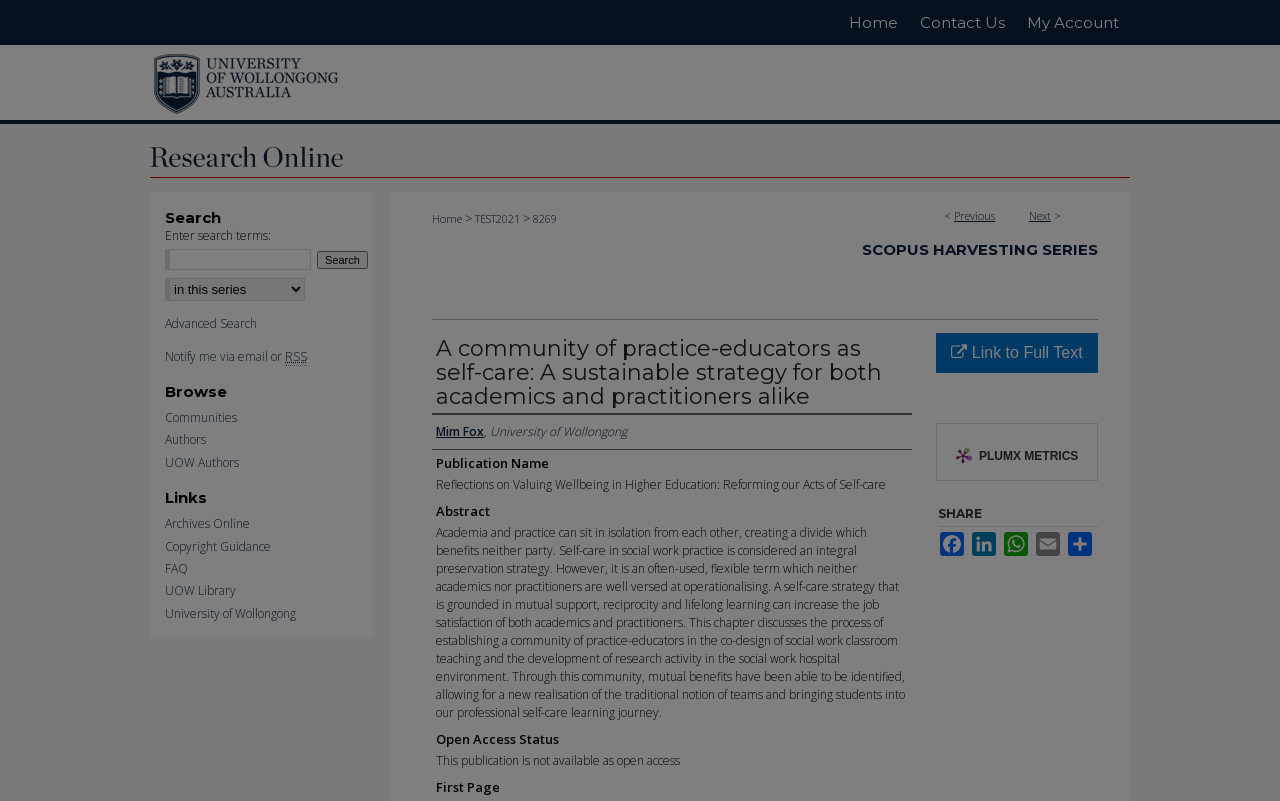Please analyze the image and provide a thorough answer to the question:
What is the name of the university associated with this publication?

The university's name can be found in the link element with the text 'University of Wollongong' and also in the image element with the same text.